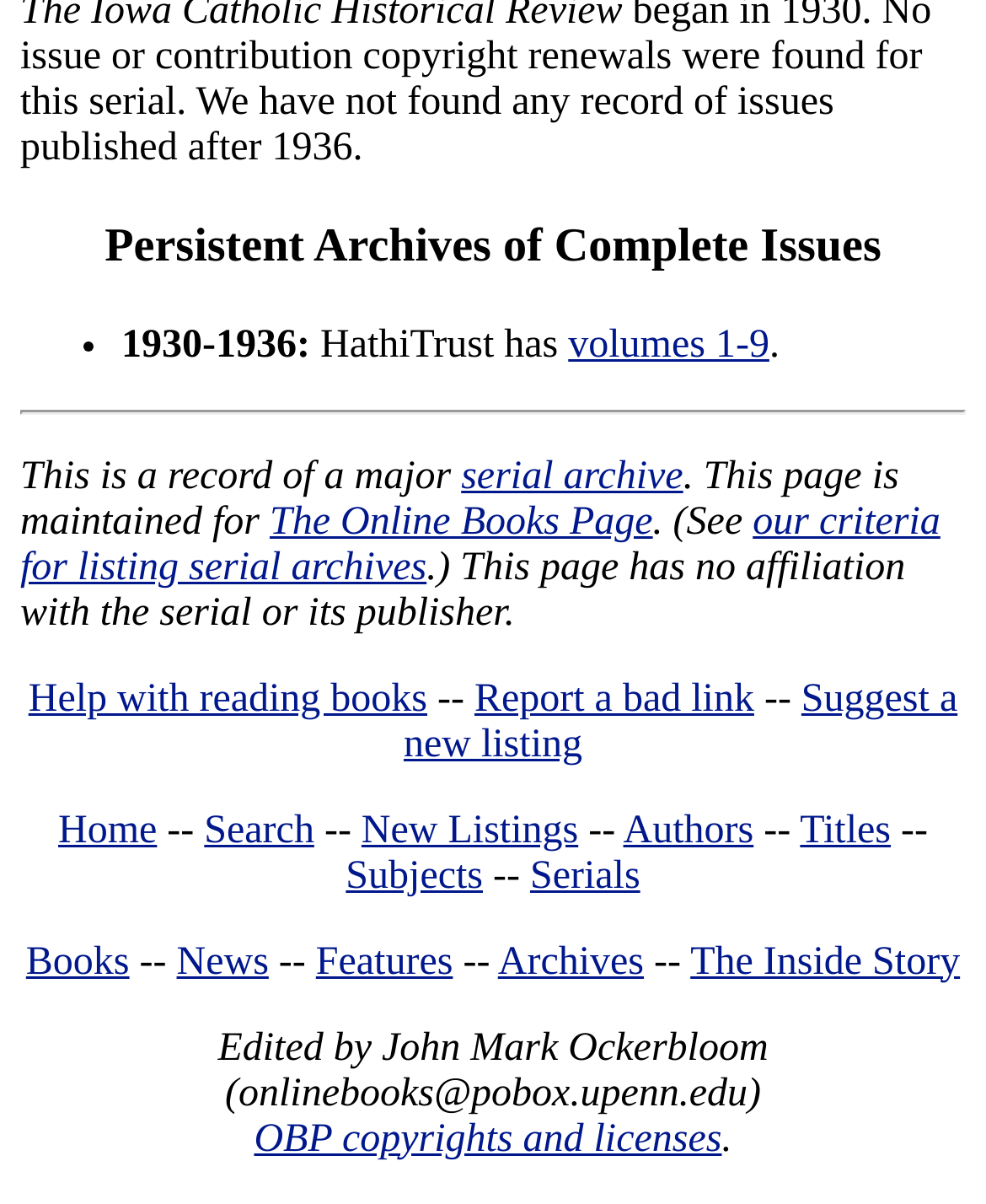Given the description "Subjects", determine the bounding box of the corresponding UI element.

[0.351, 0.709, 0.49, 0.745]